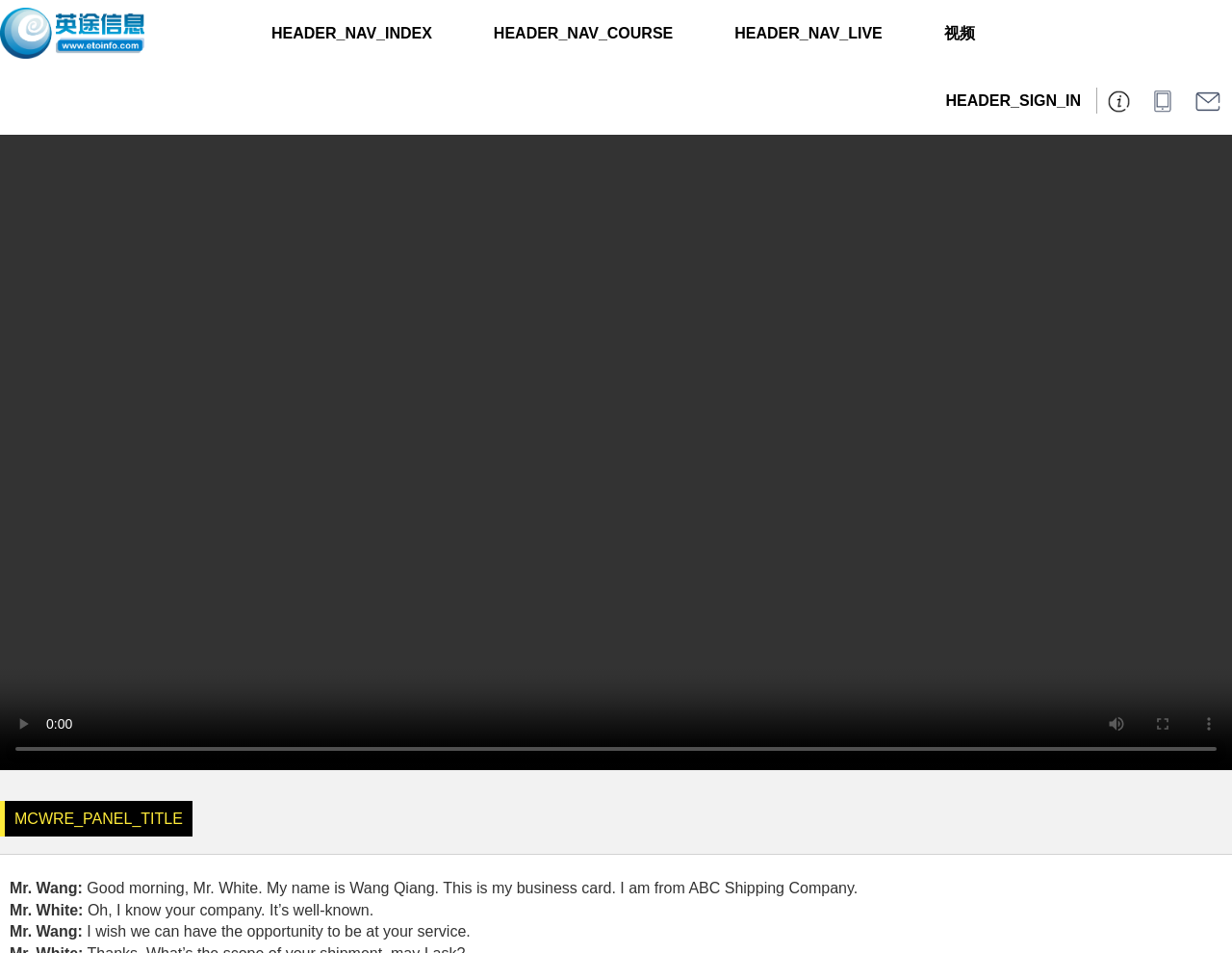Pinpoint the bounding box coordinates of the element that must be clicked to accomplish the following instruction: "Enter full screen mode". The coordinates should be in the format of four float numbers between 0 and 1, i.e., [left, top, right, bottom].

[0.925, 0.735, 0.962, 0.784]